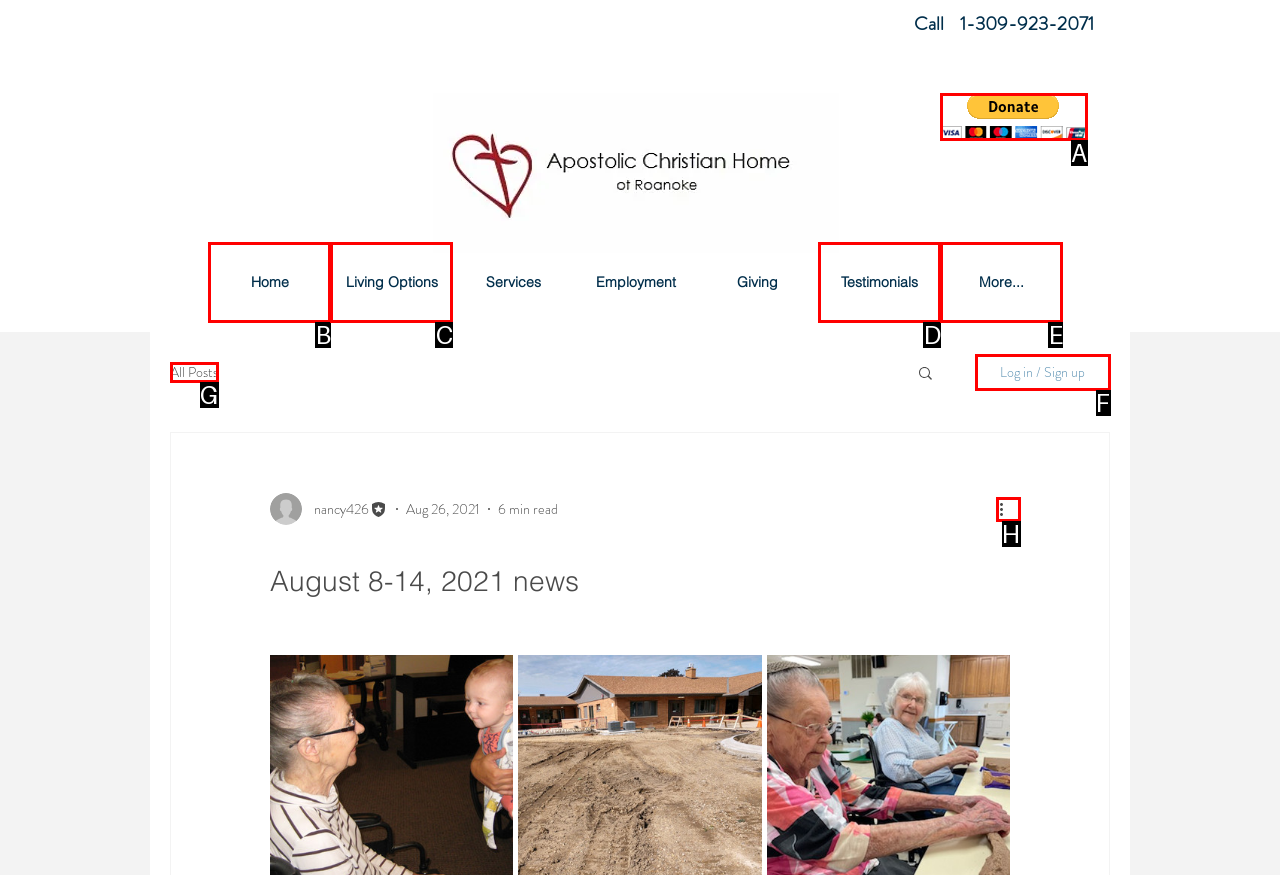Identify the HTML element that matches the description: alt="PayPal Button" aria-label="Donate via PayPal"
Respond with the letter of the correct option.

A